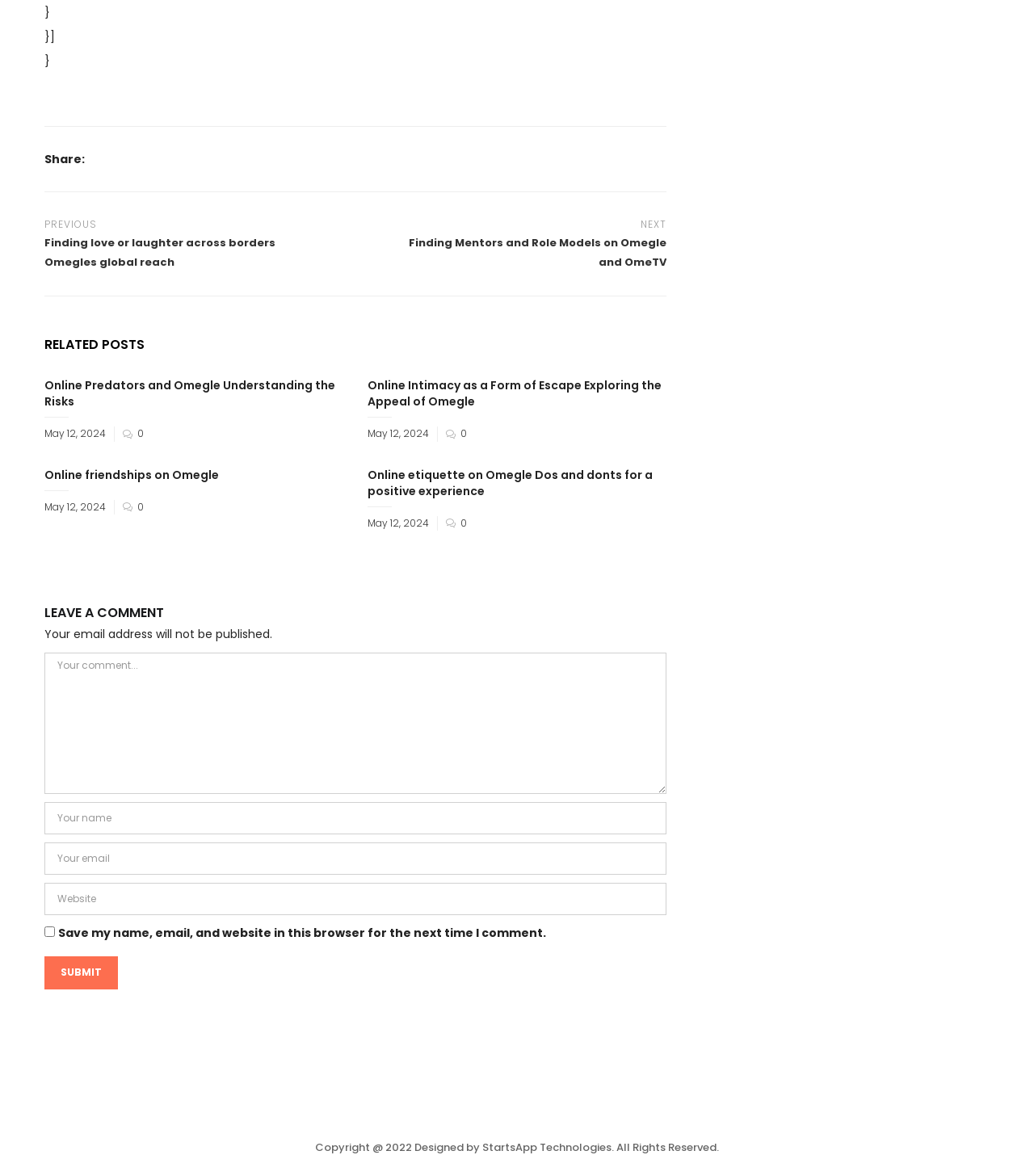Highlight the bounding box coordinates of the element that should be clicked to carry out the following instruction: "Click on the 'RELATED POSTS' heading". The coordinates must be given as four float numbers ranging from 0 to 1, i.e., [left, top, right, bottom].

[0.043, 0.287, 0.645, 0.321]